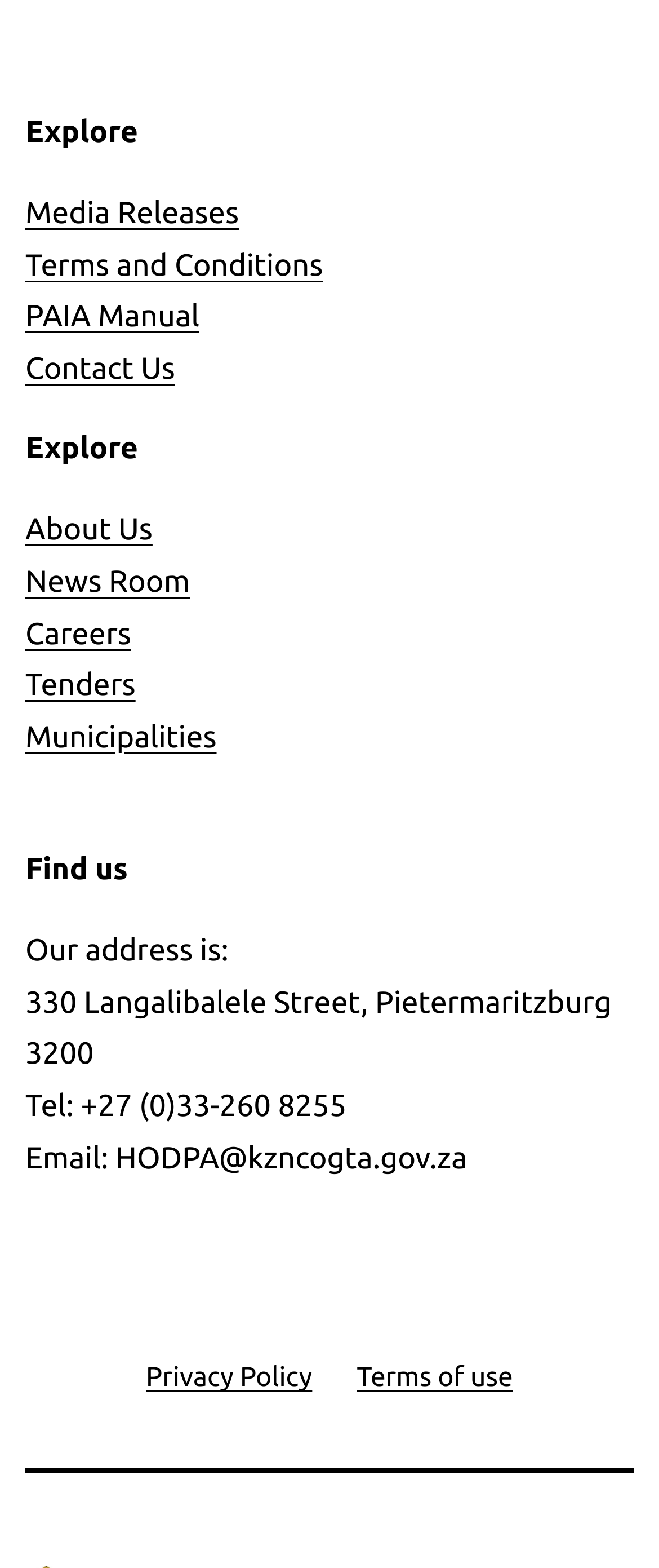Provide the bounding box for the UI element matching this description: "Privacy Policy".

[0.188, 0.85, 0.508, 0.905]